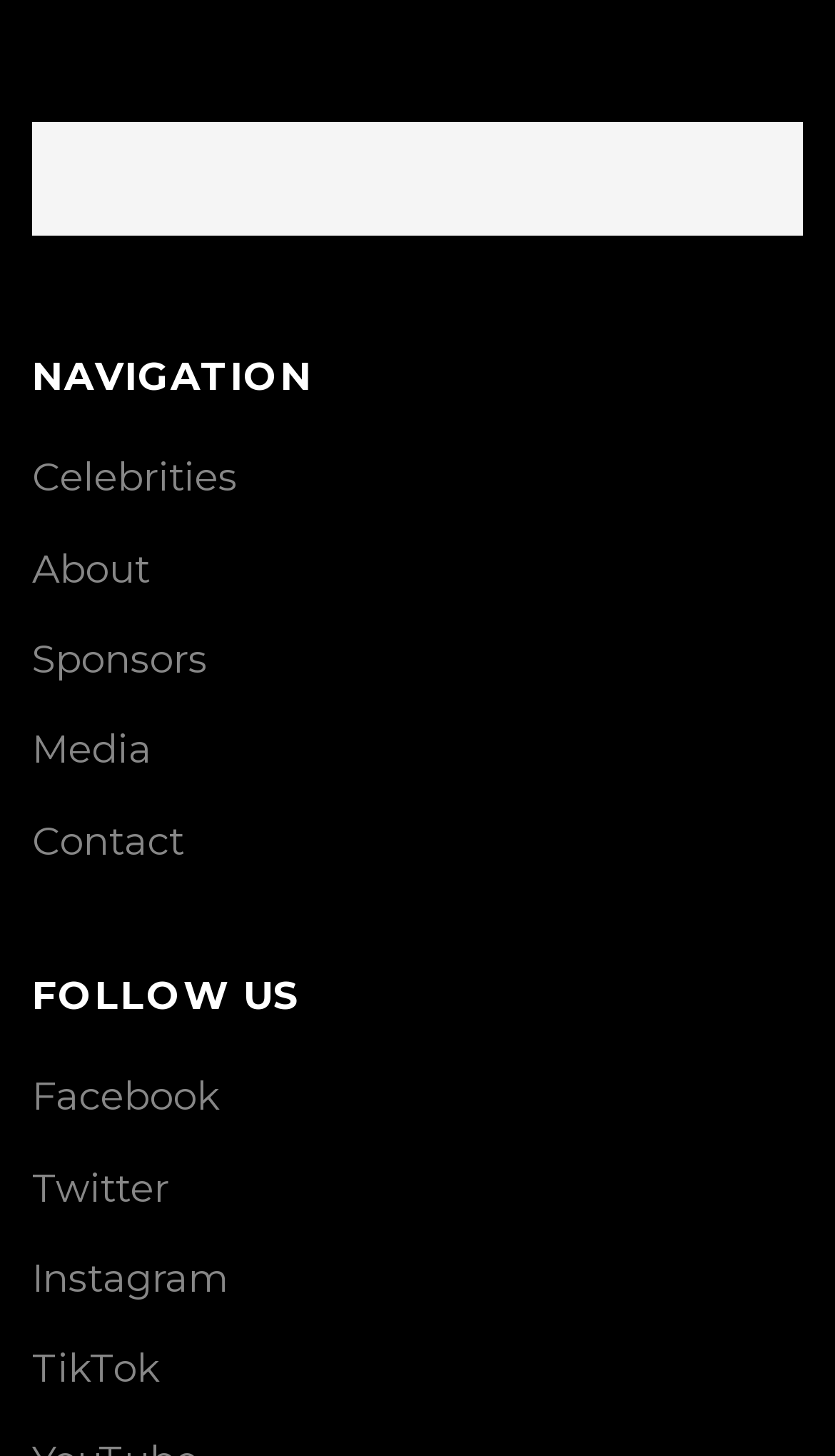Please examine the image and provide a detailed answer to the question: How many navigation items are there?

There are six navigation items on the webpage, which are 'Celebrities', 'About', 'Sponsors', 'Media', 'Contact', and they can be found under the 'NAVIGATION' heading.